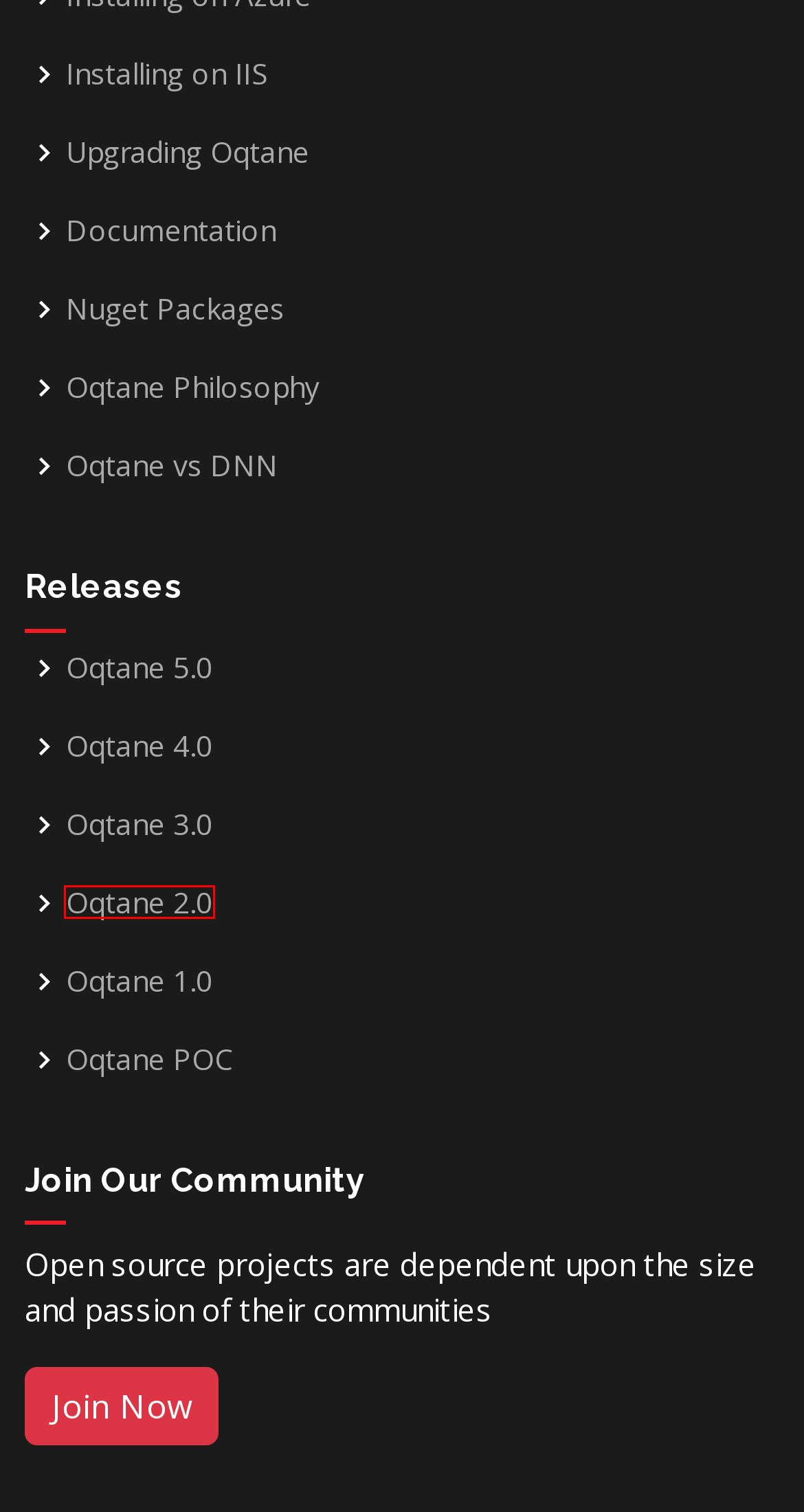You have received a screenshot of a webpage with a red bounding box indicating a UI element. Please determine the most fitting webpage description that matches the new webpage after clicking on the indicated element. The choices are:
A. NuGet Gallery
        | oqtane
B. Installing Oqtane on IIS
C. Announcing Oqtane 4.0 for .NET 7
D. Announcing Oqtane 5.0 for .NET 8
E. Oqtane vs DNN
F. Announcing Oqtane 2.0 for .NET 5
G. Announcing Oqtane... a Modular Application Framework for Blazor!
H. Upgrading Oqtane

F